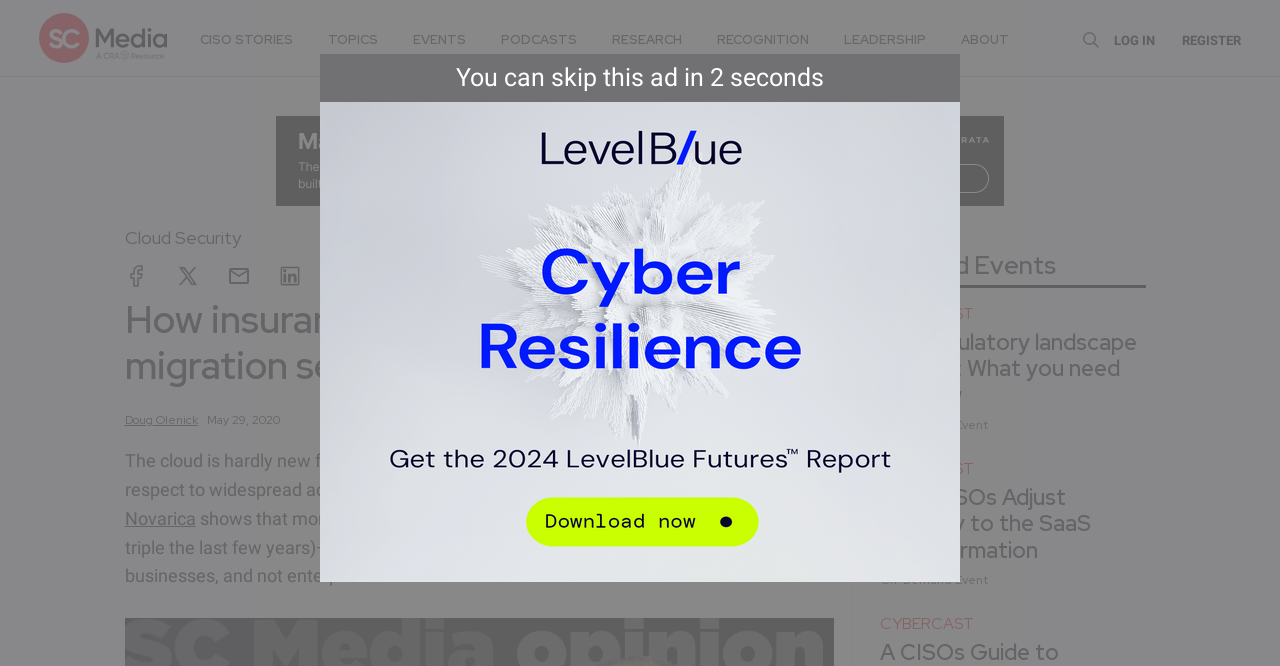Please locate the bounding box coordinates of the element's region that needs to be clicked to follow the instruction: "log in". The bounding box coordinates should be provided as four float numbers between 0 and 1, i.e., [left, top, right, bottom].

[0.87, 0.036, 0.913, 0.085]